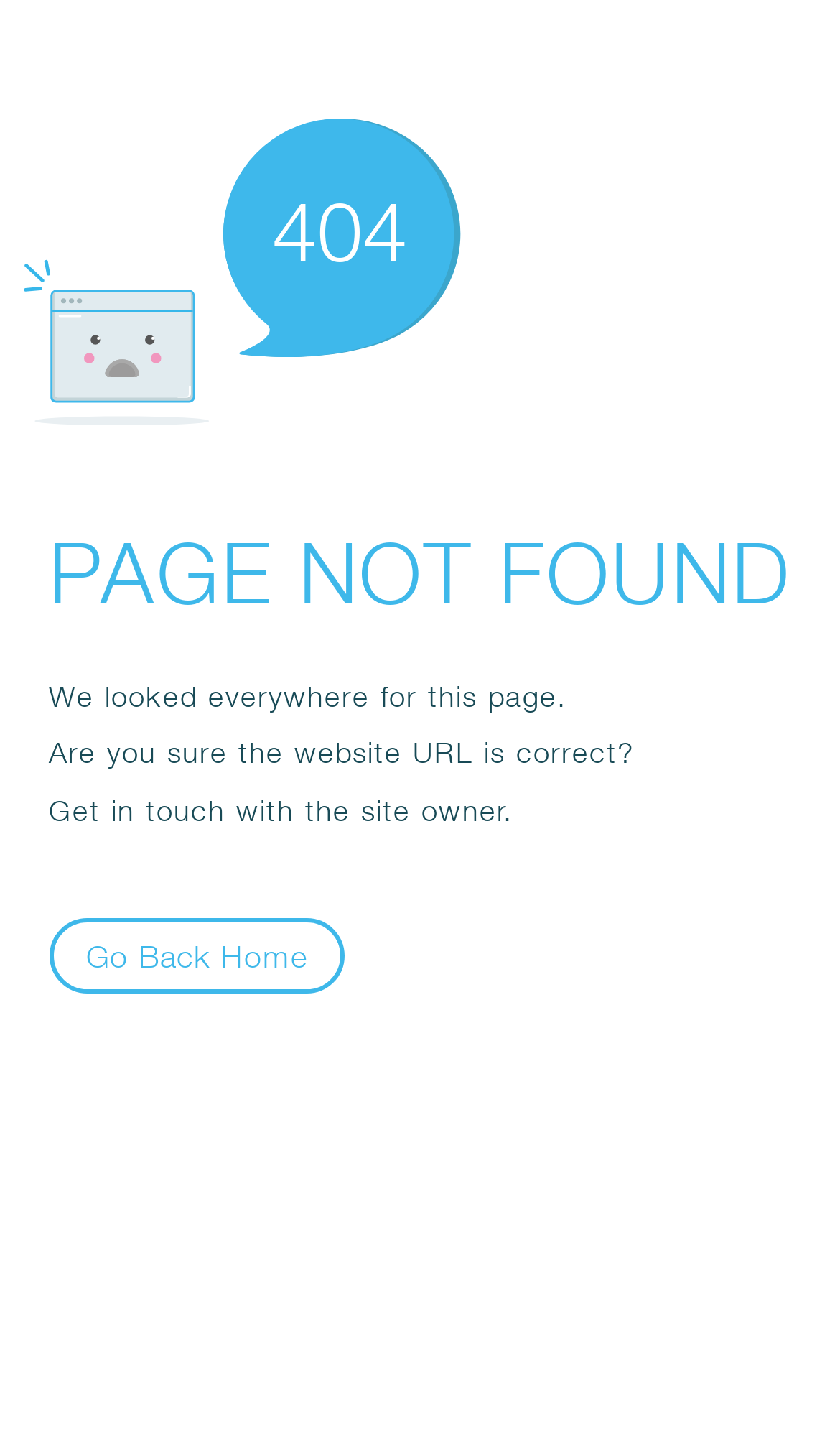Given the description "Go Back Home", determine the bounding box of the corresponding UI element.

[0.058, 0.642, 0.411, 0.695]